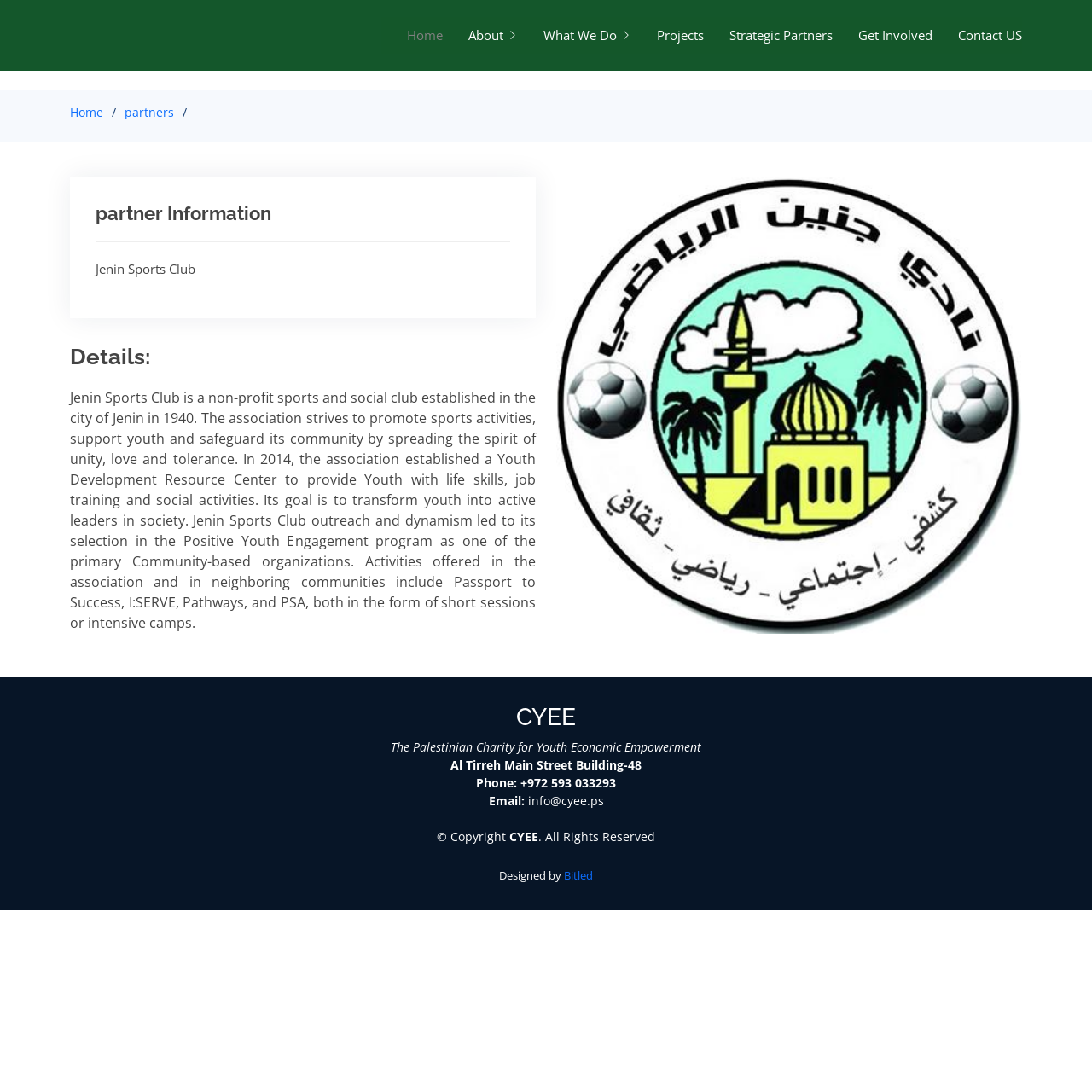Please predict the bounding box coordinates of the element's region where a click is necessary to complete the following instruction: "Learn more about Bitled". The coordinates should be represented by four float numbers between 0 and 1, i.e., [left, top, right, bottom].

[0.516, 0.795, 0.543, 0.809]